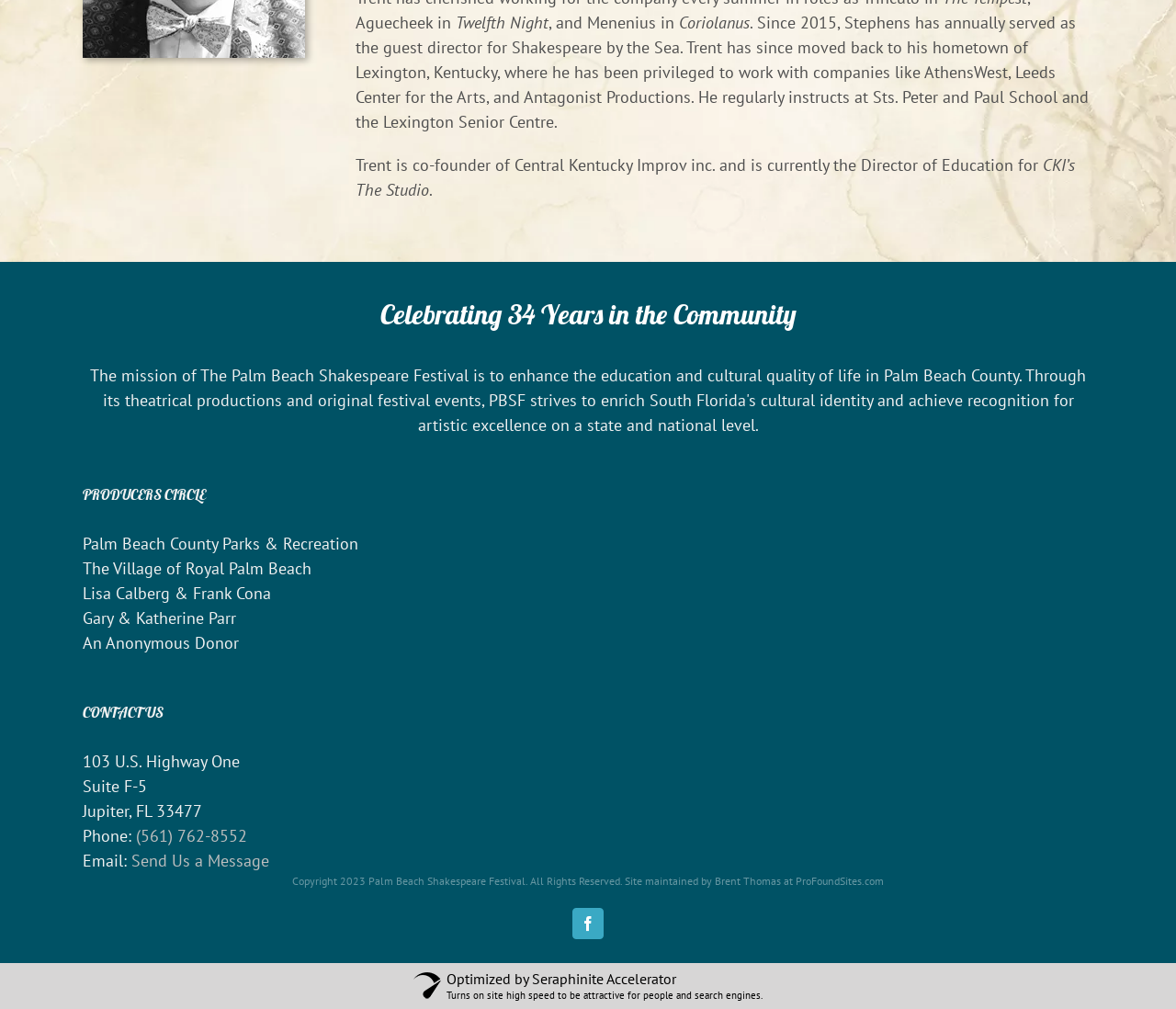Given the description "Send Us a Message", determine the bounding box of the corresponding UI element.

[0.112, 0.843, 0.229, 0.863]